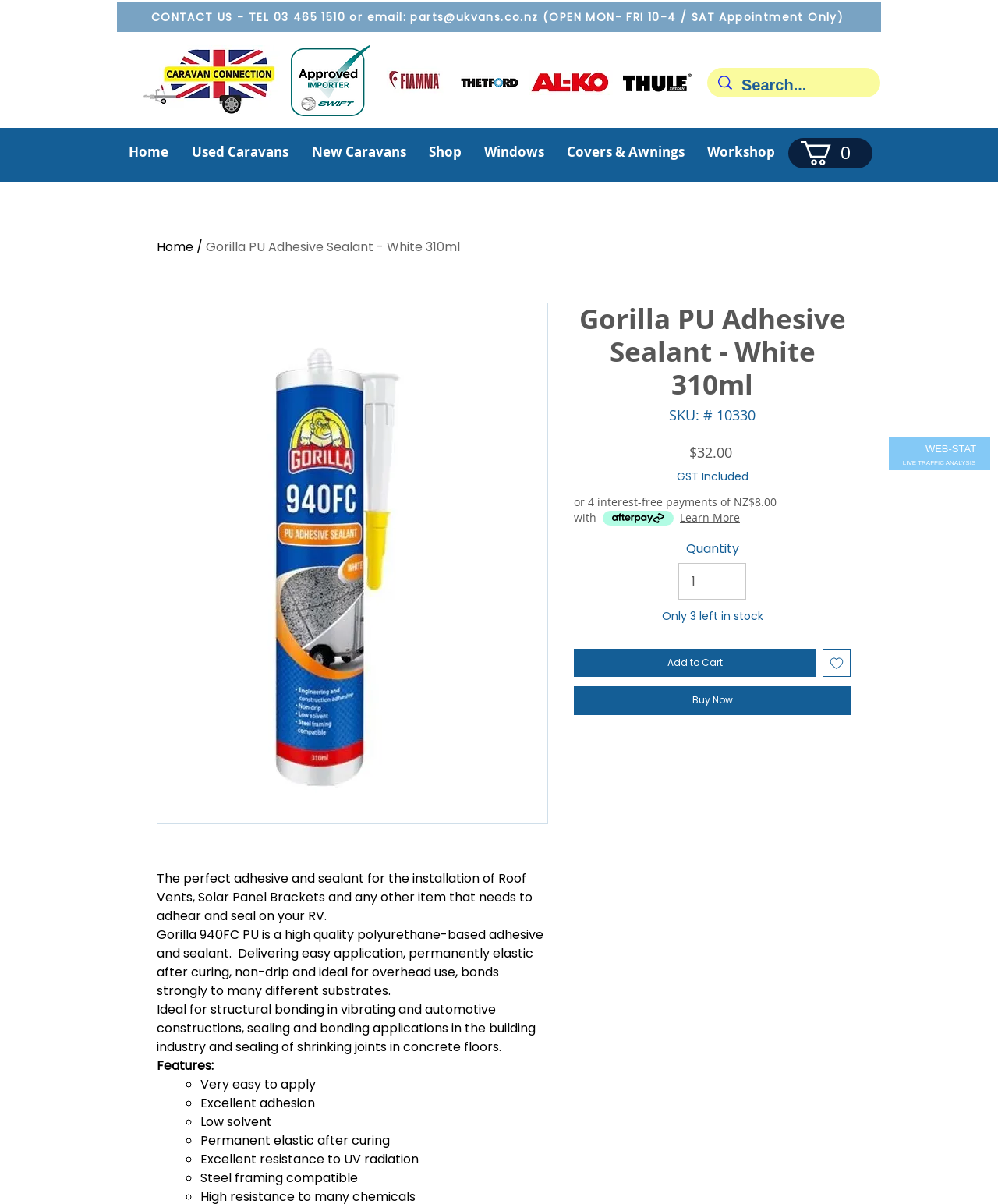Identify the bounding box of the UI component described as: "Windows".

[0.473, 0.11, 0.556, 0.142]